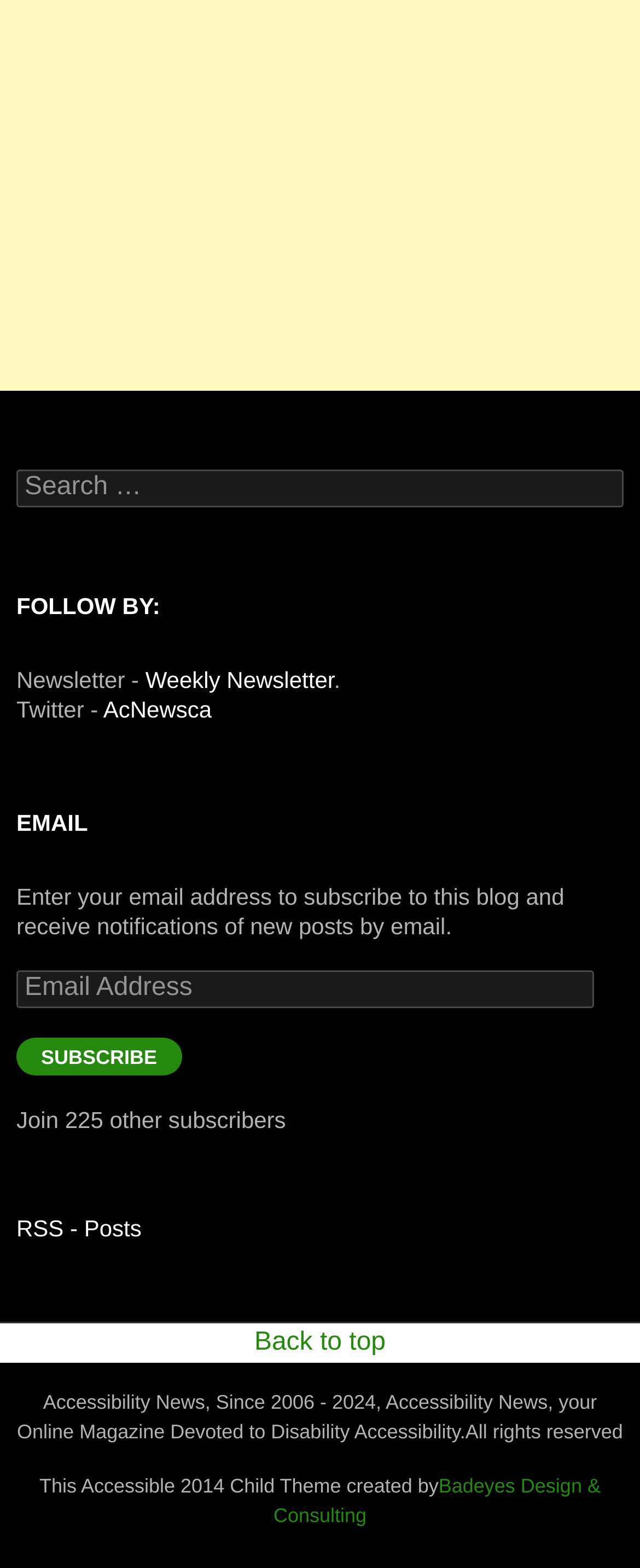Please locate the bounding box coordinates of the element that should be clicked to achieve the given instruction: "Visit the about page".

None